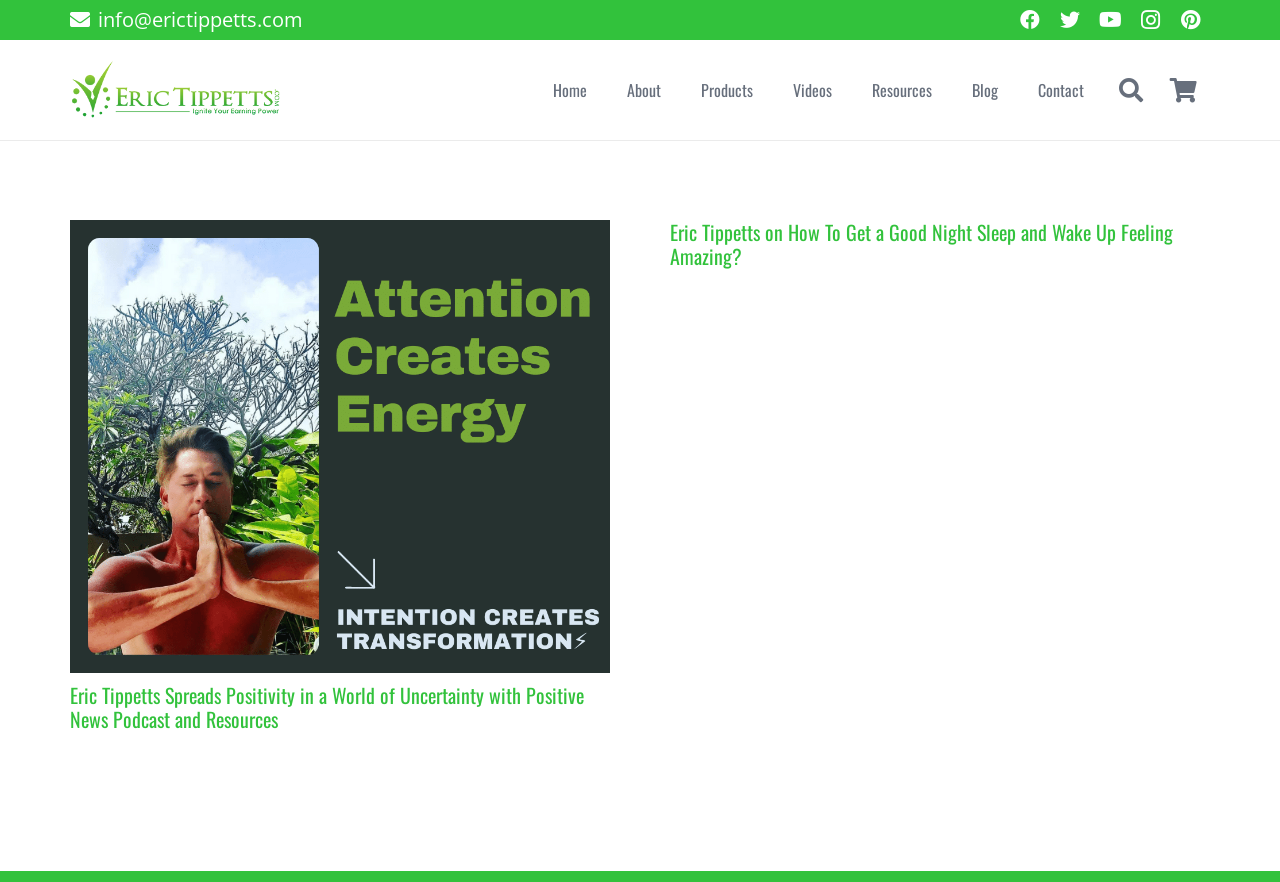What is the title of the first article on the webpage?
Please answer the question with a single word or phrase, referencing the image.

Eric Tippetts Spreads Positivity in a World of Uncertainty with Positive News Podcast and Resources